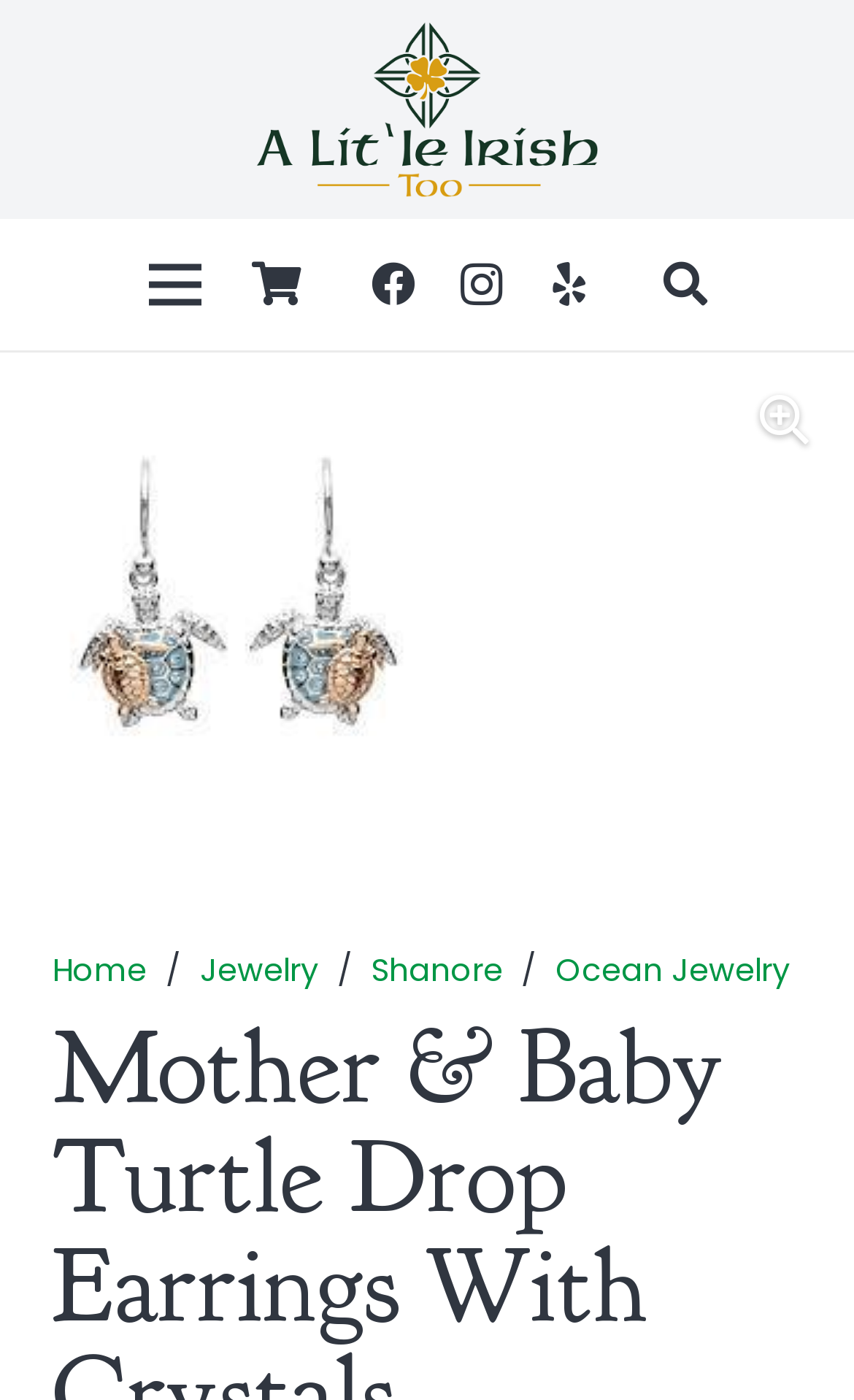Using the description "aria-label="Facebook" title="Facebook"", locate and provide the bounding box of the UI element.

[0.41, 0.172, 0.512, 0.235]